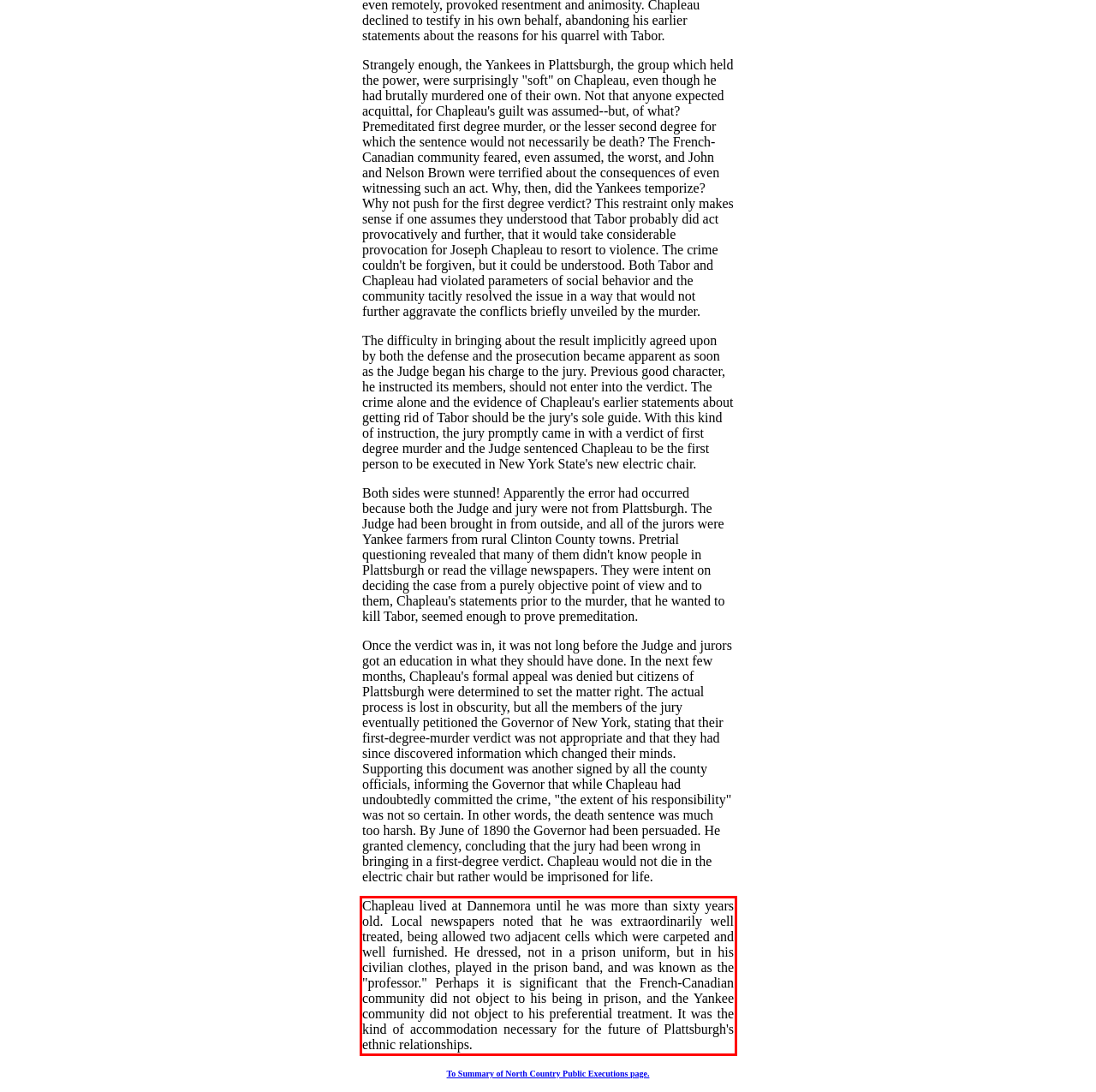Your task is to recognize and extract the text content from the UI element enclosed in the red bounding box on the webpage screenshot.

Chapleau lived at Dannemora until he was more than sixty years old. Local newspapers noted that he was extraordinarily well treated, being allowed two adjacent cells which were carpeted and well furnished. He dressed, not in a prison uniform, but in his civilian clothes, played in the prison band, and was known as the "professor." Perhaps it is significant that the French-Canadian community did not object to his being in prison, and the Yankee community did not object to his preferential treatment. It was the kind of accommodation necessary for the future of Plattsburgh's ethnic relationships.